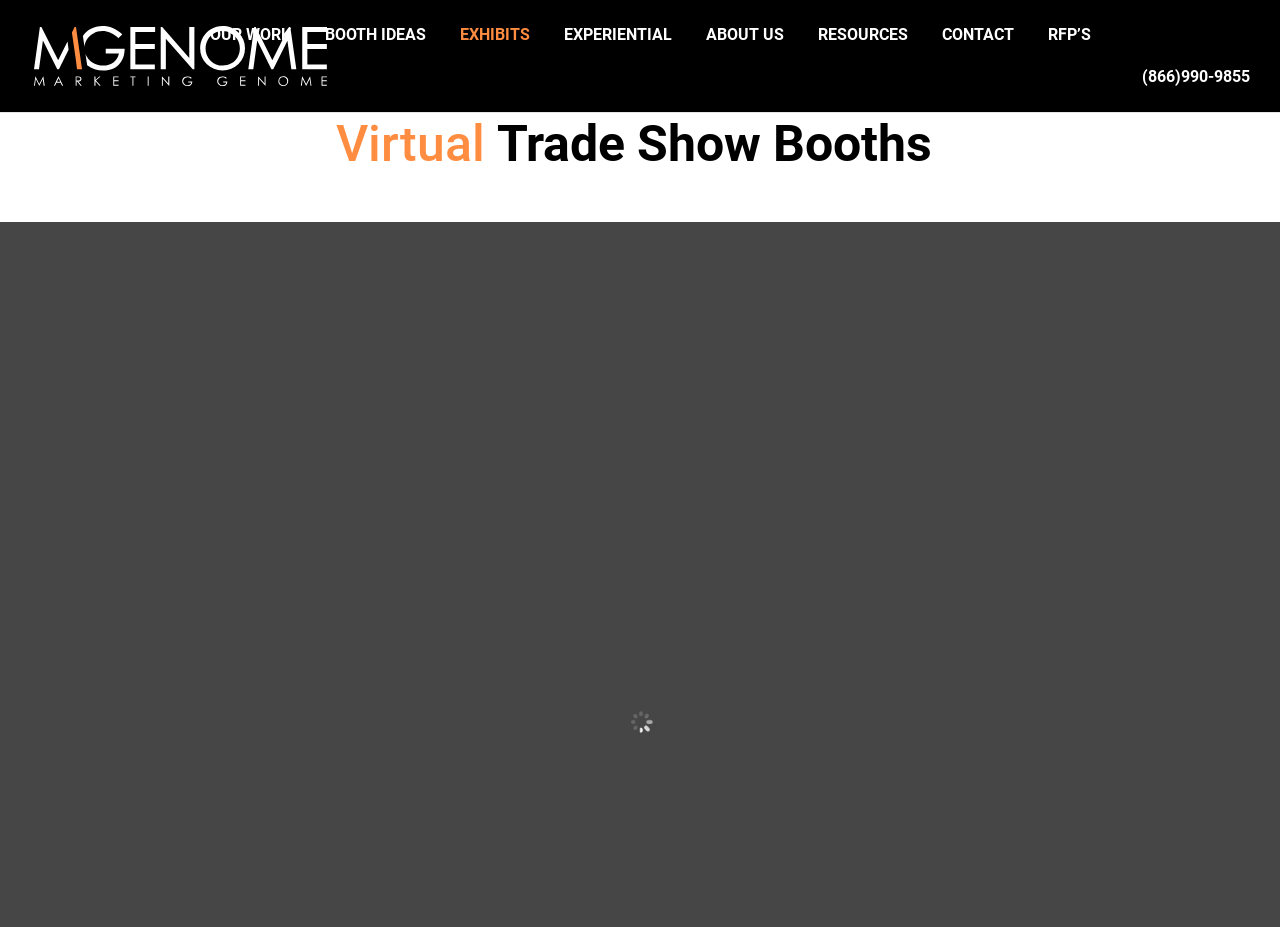Please specify the bounding box coordinates in the format (top-left x, top-left y, bottom-right x, bottom-right y), with values ranging from 0 to 1. Identify the bounding box for the UI component described as follows: Resources

[0.639, 0.03, 0.725, 0.076]